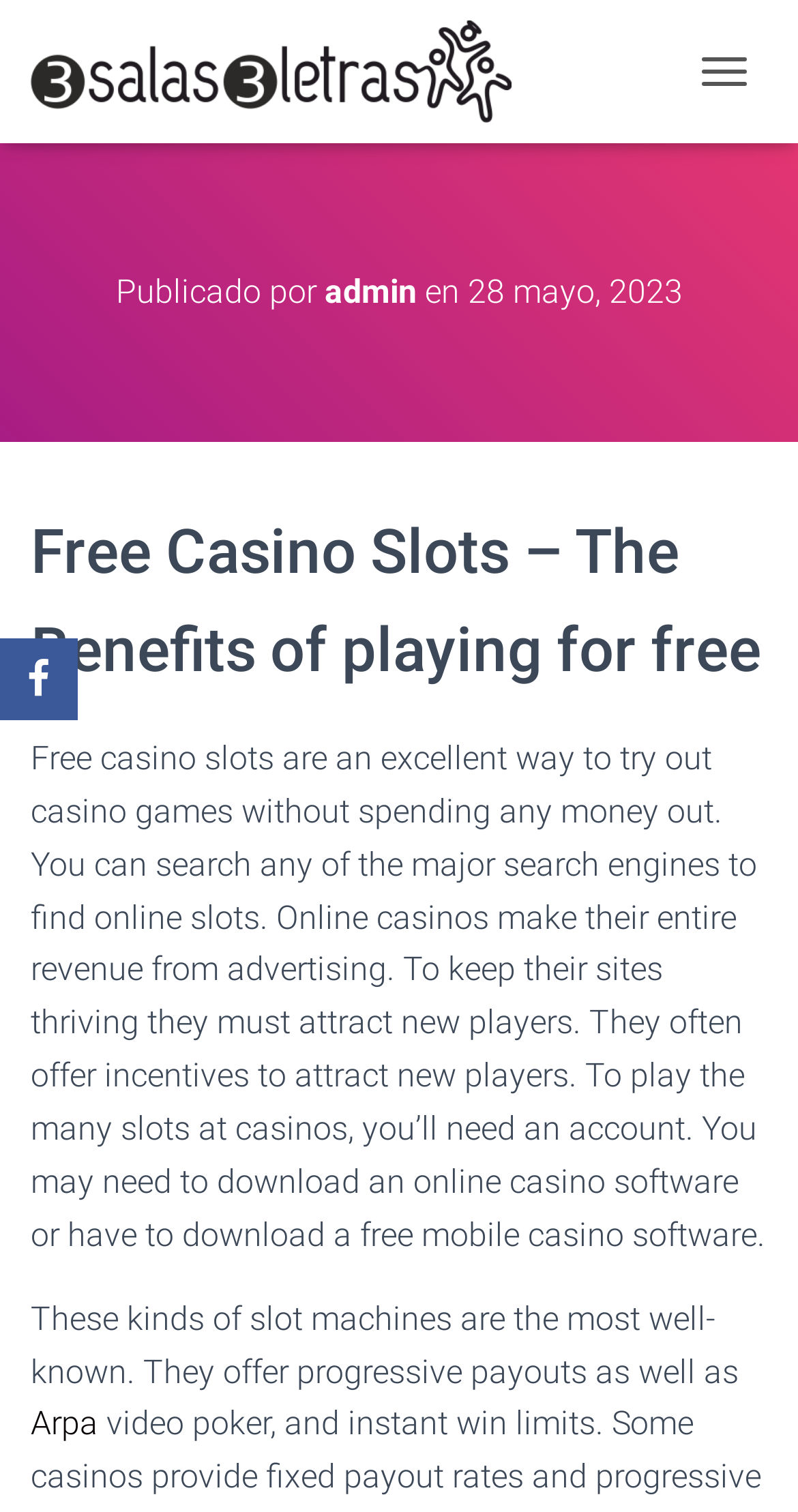Please predict the bounding box coordinates (top-left x, top-left y, bottom-right x, bottom-right y) for the UI element in the screenshot that fits the description: title="3 Salas 3 Letras"

[0.038, 0.014, 0.679, 0.081]